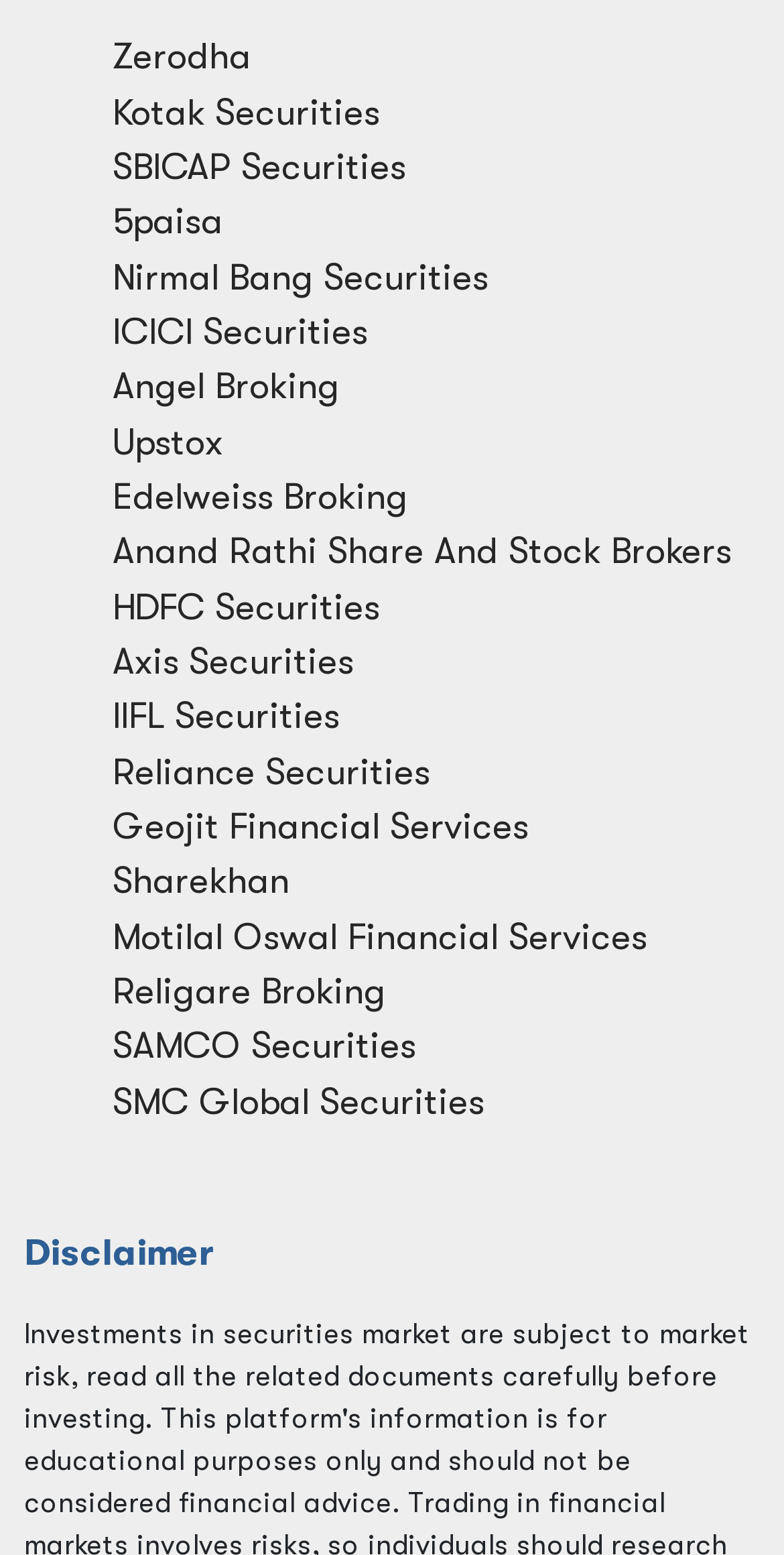How many brokerage firms are listed?
Examine the webpage screenshot and provide an in-depth answer to the question.

There are 21 brokerage firms listed on the webpage, which can be determined by counting the number of link elements with brokerage firm names. These link elements are located vertically below each other, with the first one being Zerodha and the last one being SMC Global Securities.